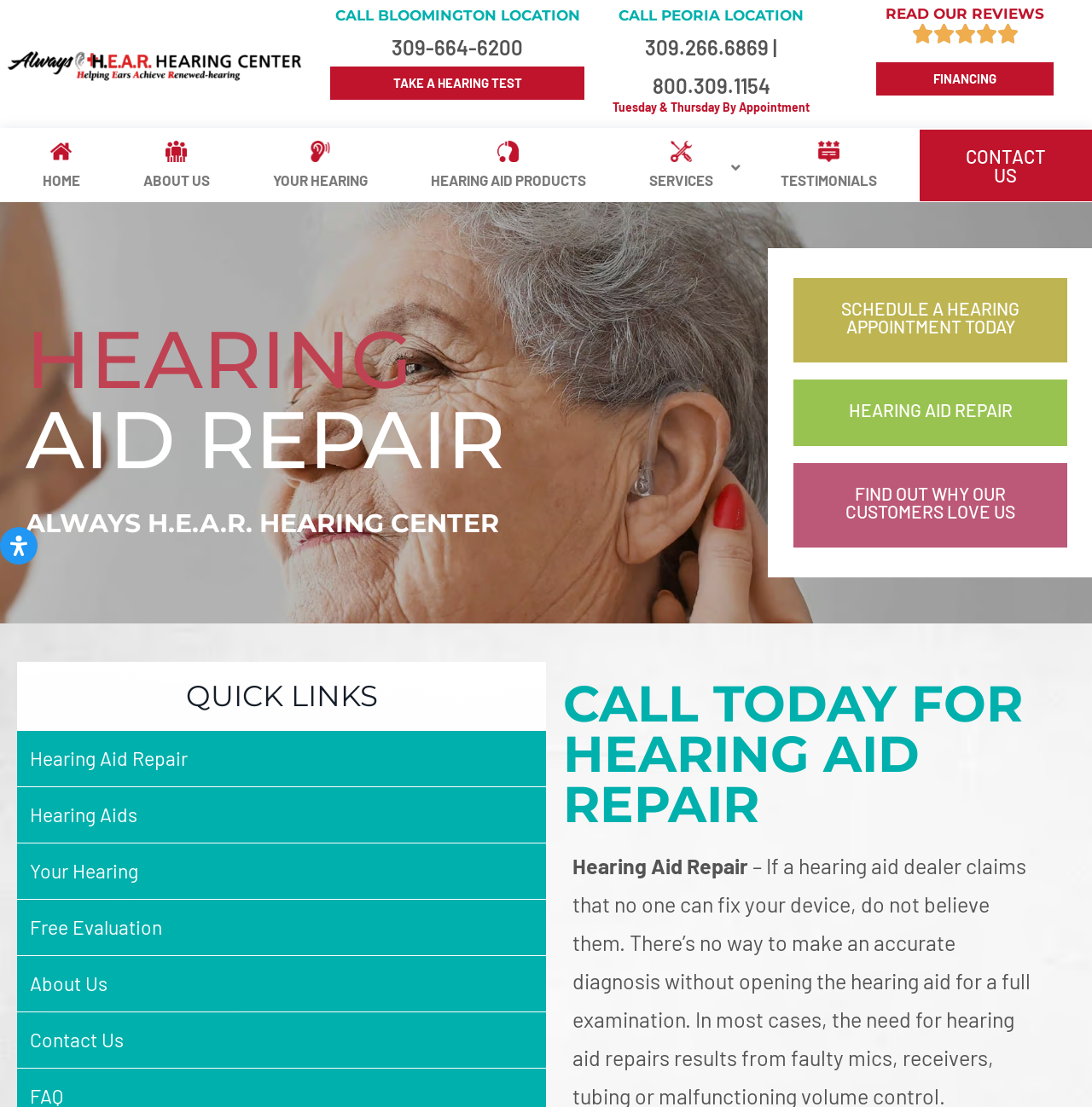Please find the bounding box coordinates of the clickable region needed to complete the following instruction: "Call Bloomington location". The bounding box coordinates must consist of four float numbers between 0 and 1, i.e., [left, top, right, bottom].

[0.303, 0.006, 0.535, 0.022]